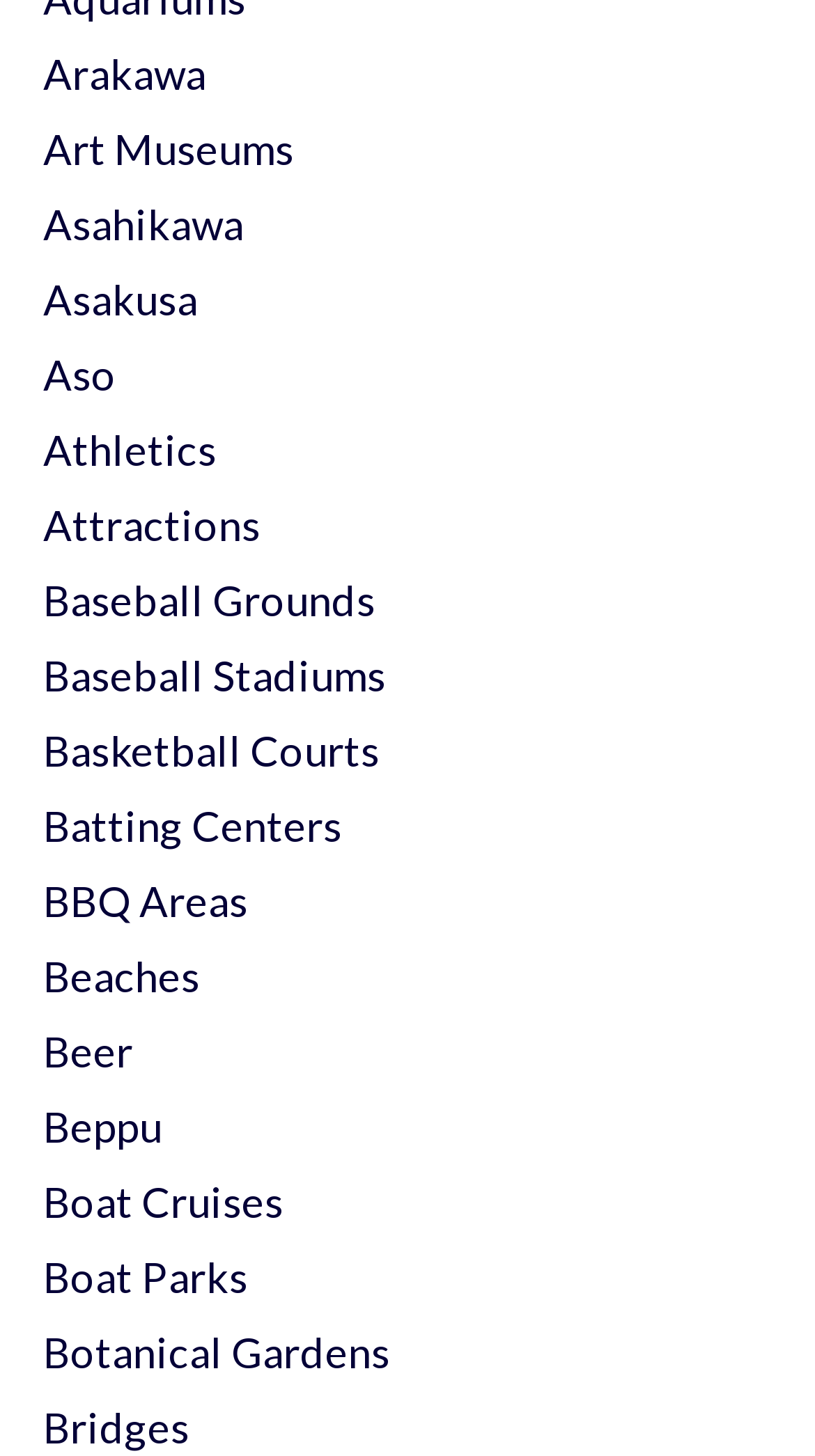Locate the coordinates of the bounding box for the clickable region that fulfills this instruction: "check out Baseball Grounds".

[0.053, 0.394, 0.461, 0.429]